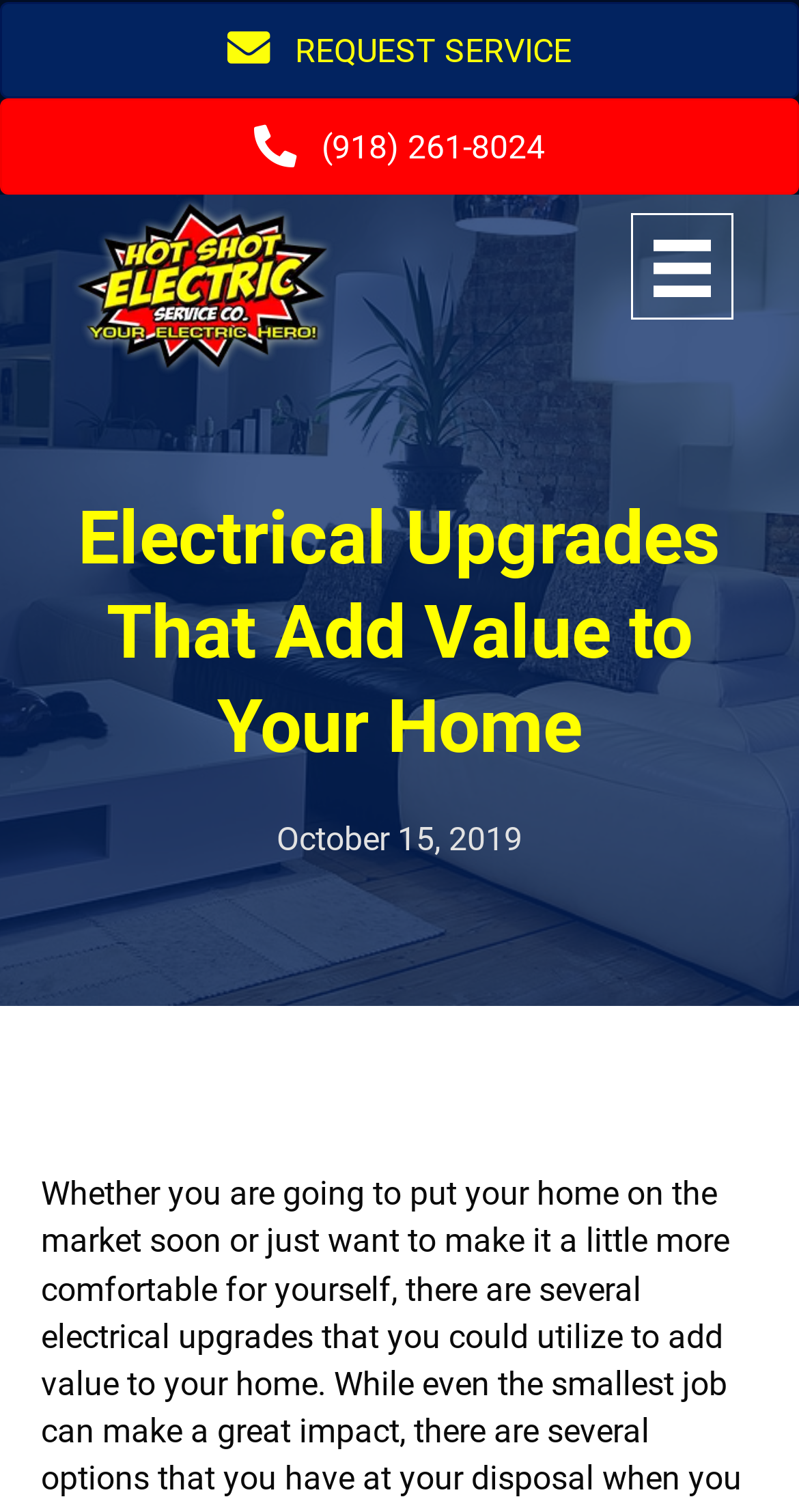Identify the primary heading of the webpage and provide its text.

Why Choose Hot Shot?